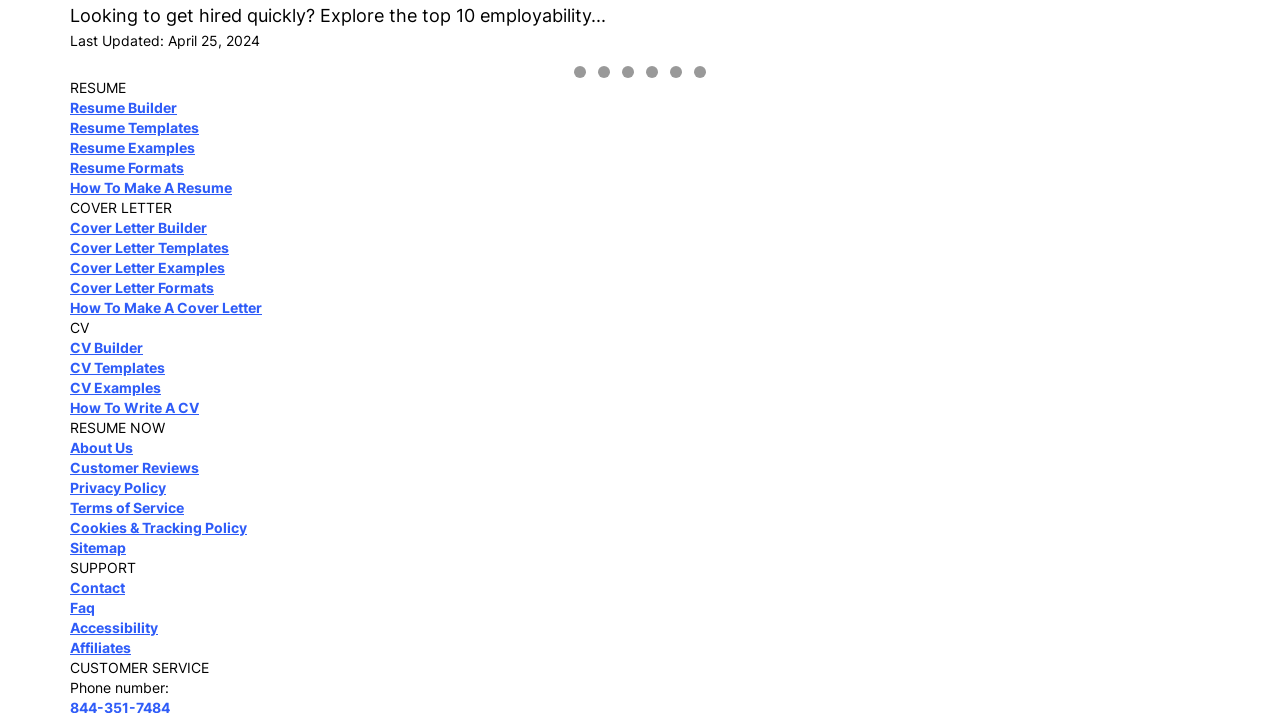Please provide a short answer using a single word or phrase for the question:
What is the main topic of the webpage?

Resume and job search